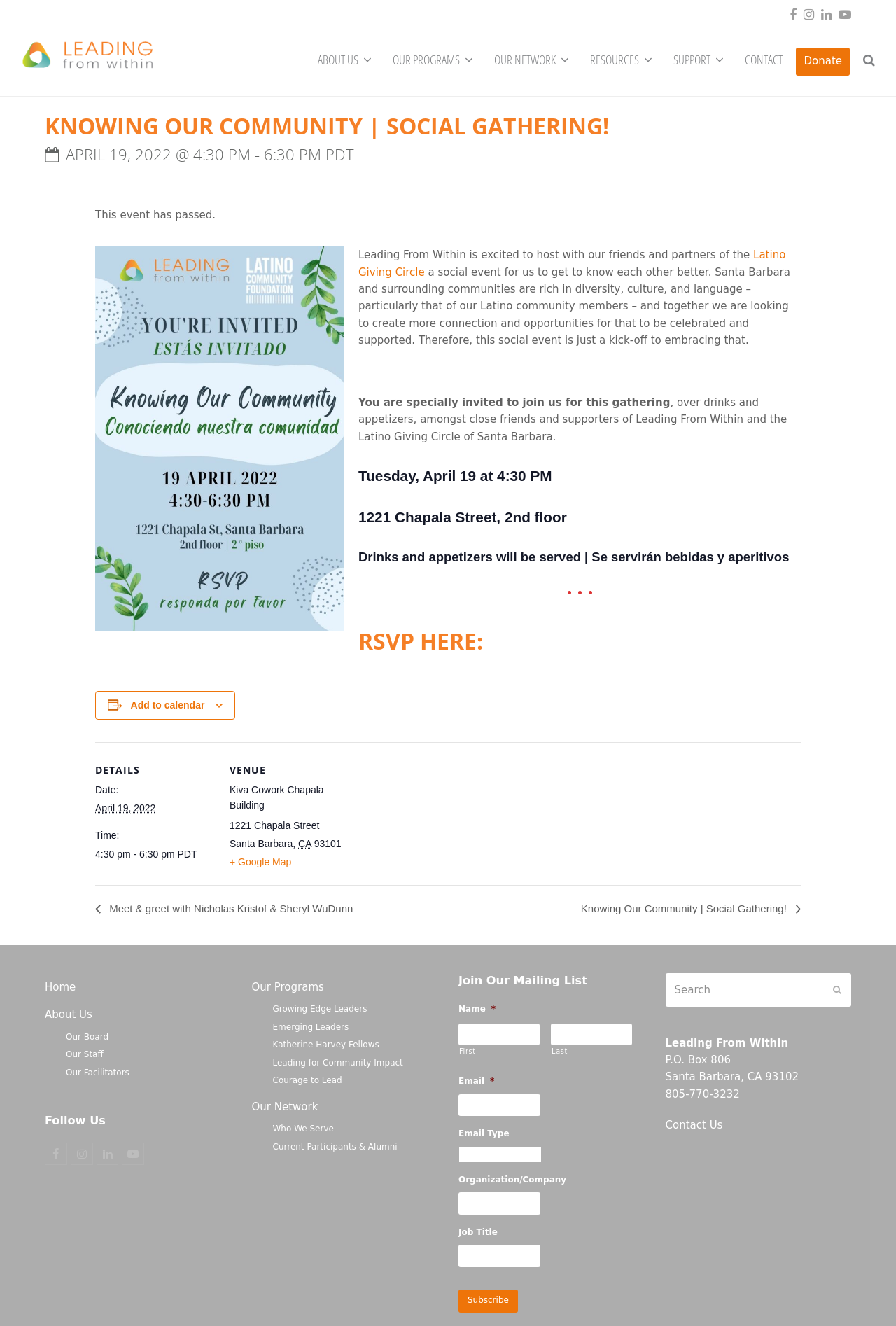What is the event title?
Give a one-word or short-phrase answer derived from the screenshot.

Knowing Our Community | Social Gathering!